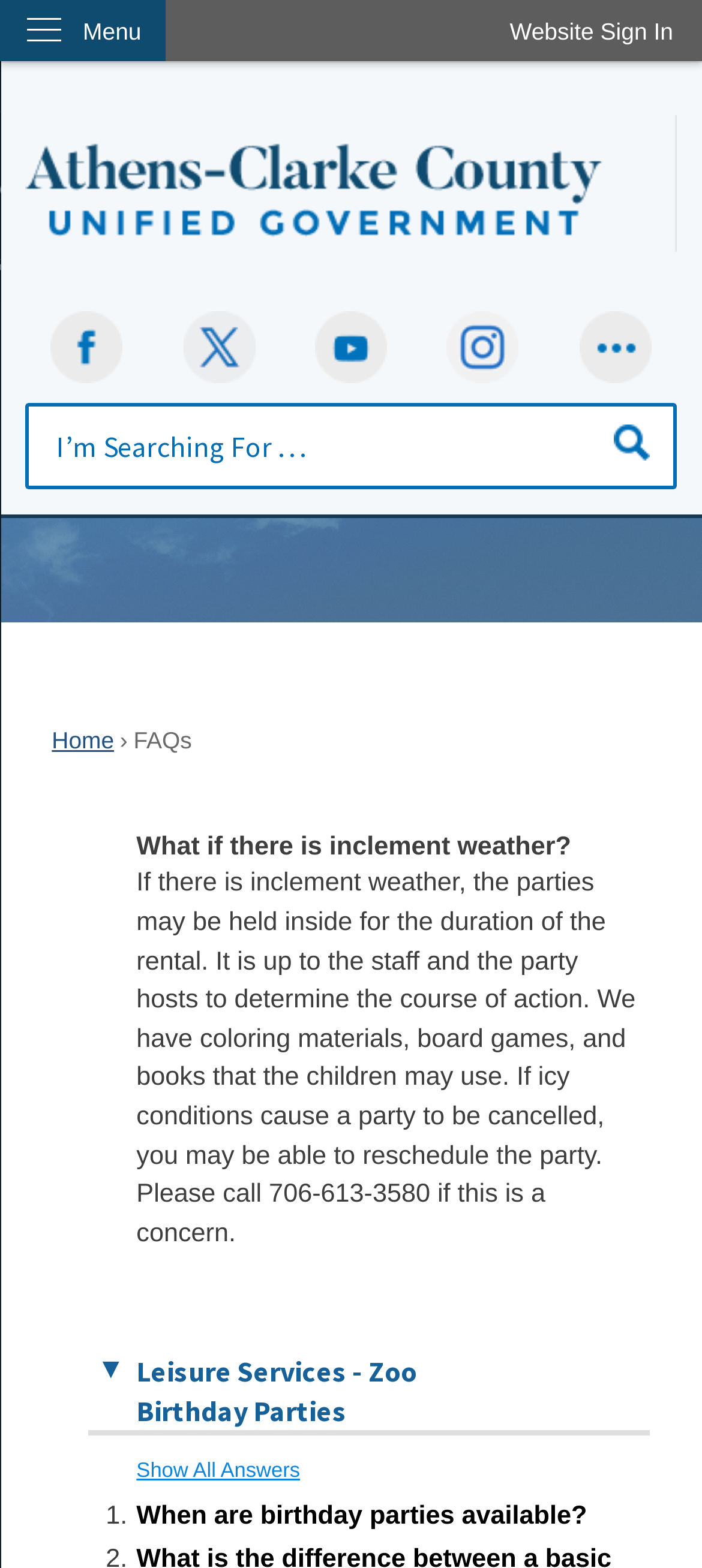Given the webpage screenshot and the description, determine the bounding box coordinates (top-left x, top-left y, bottom-right x, bottom-right y) that define the location of the UI element matching this description: alt="Social"

[0.825, 0.198, 0.928, 0.244]